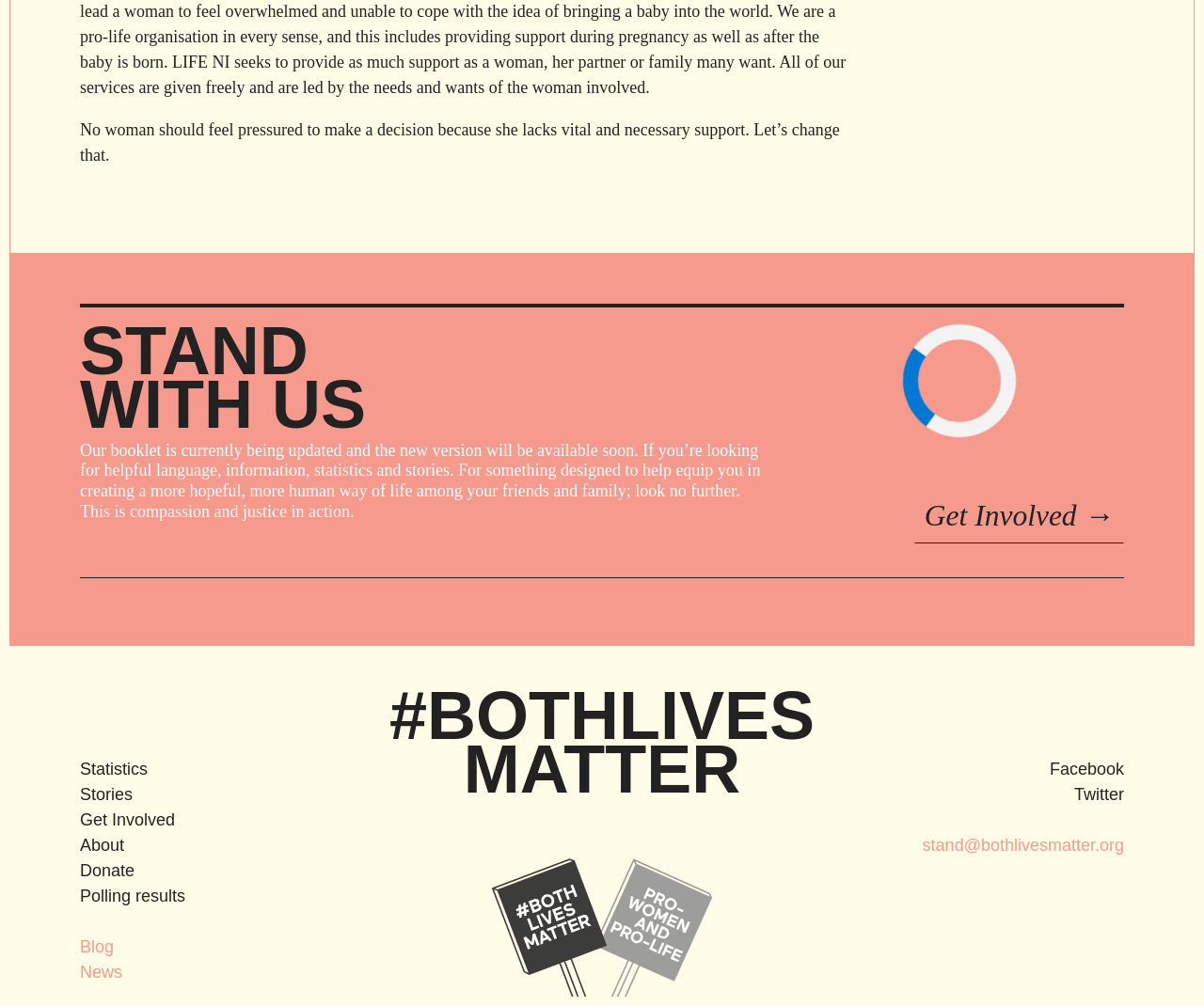Could you please study the image and provide a detailed answer to the question:
What are the other sections present on this webpage?

The links present on the webpage, such as 'Statistics', 'Stories', 'Get Involved', 'About', 'Donate', and 'Polling results', suggest that these are the other sections present on this webpage.